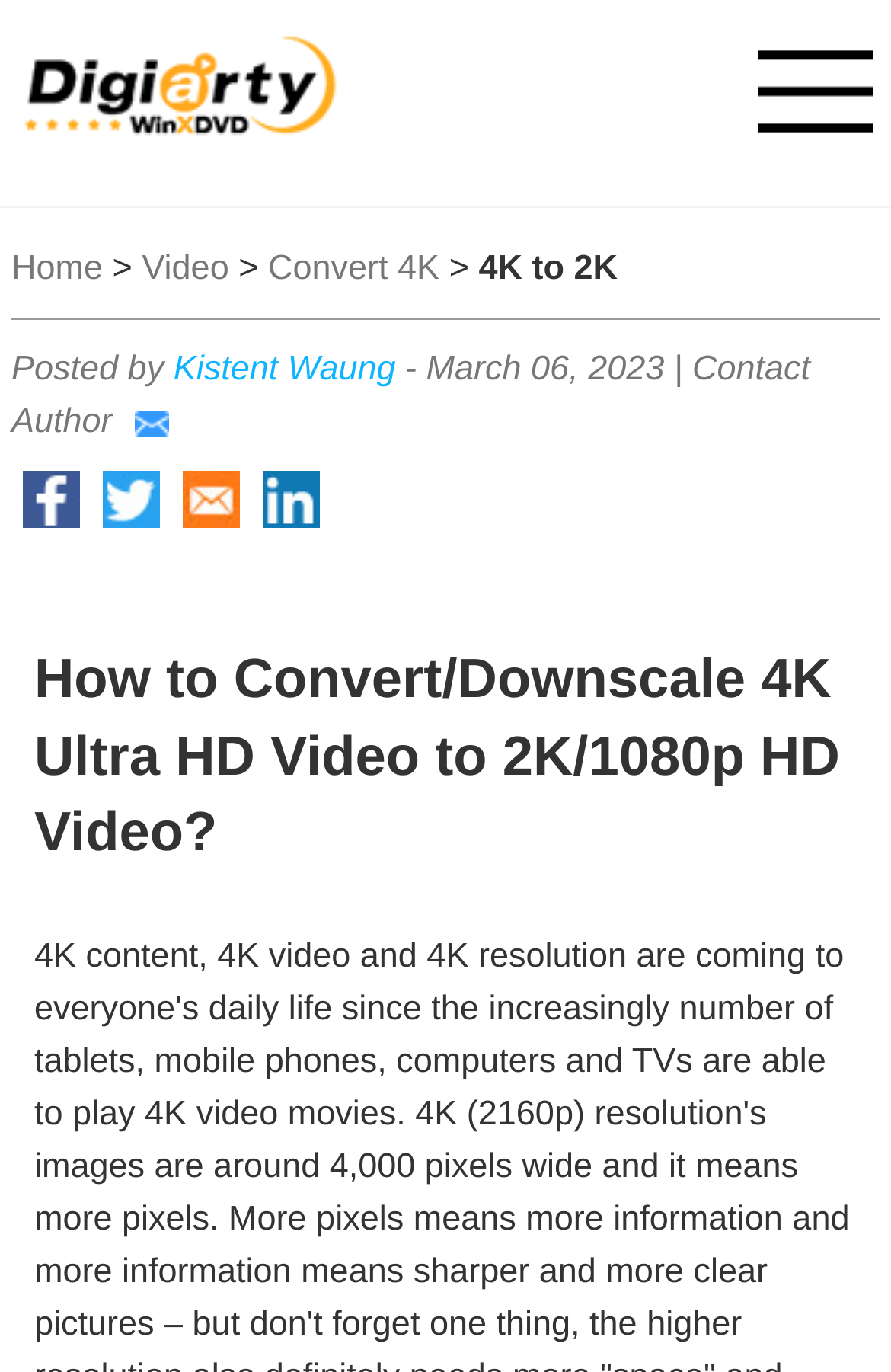What is the topic of the article?
Observe the image and answer the question with a one-word or short phrase response.

Converting 4K UHD to 2K/1080p HD video